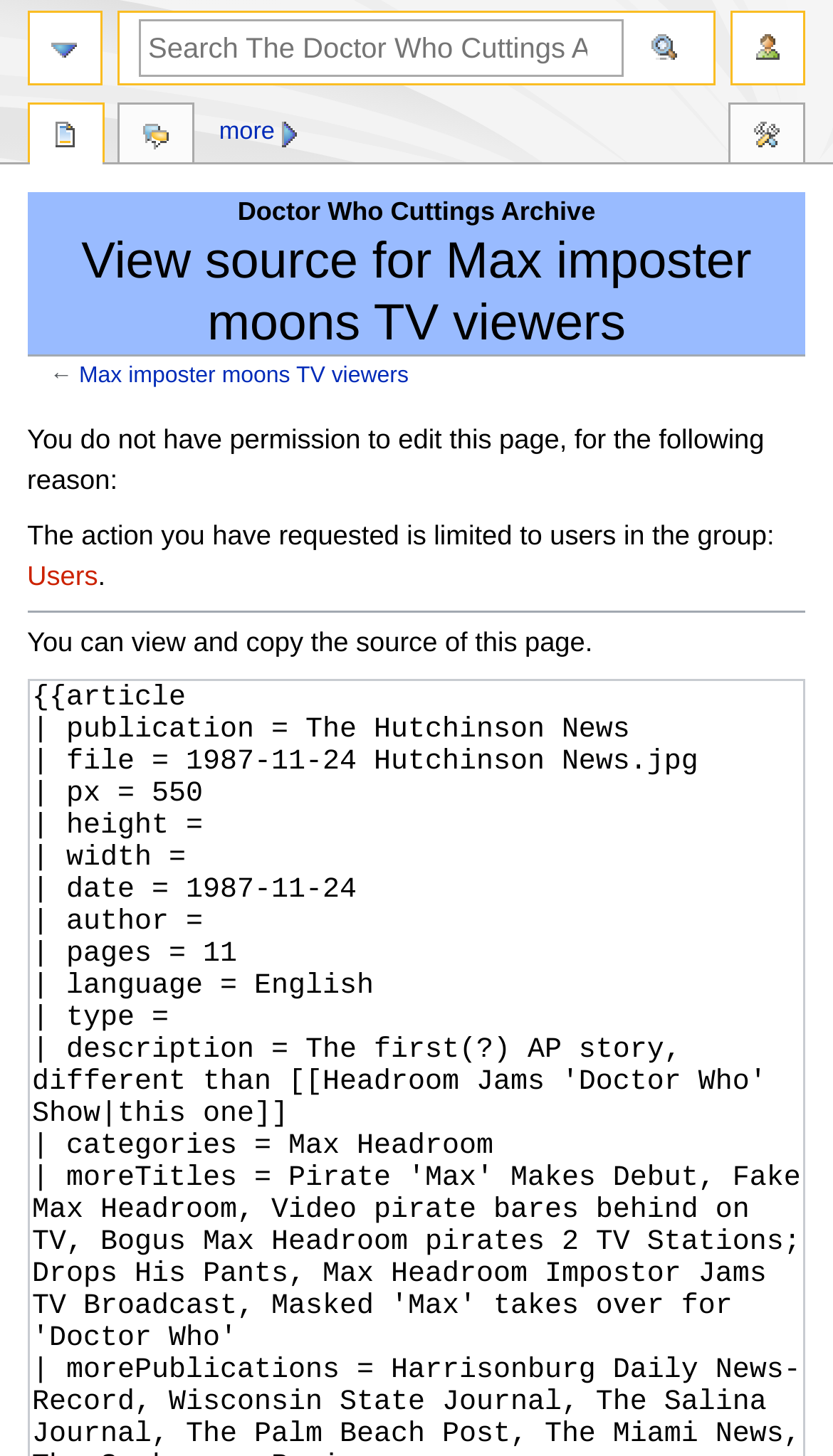Find the bounding box coordinates of the clickable area that will achieve the following instruction: "Go back to previous page".

[0.06, 0.249, 0.095, 0.266]